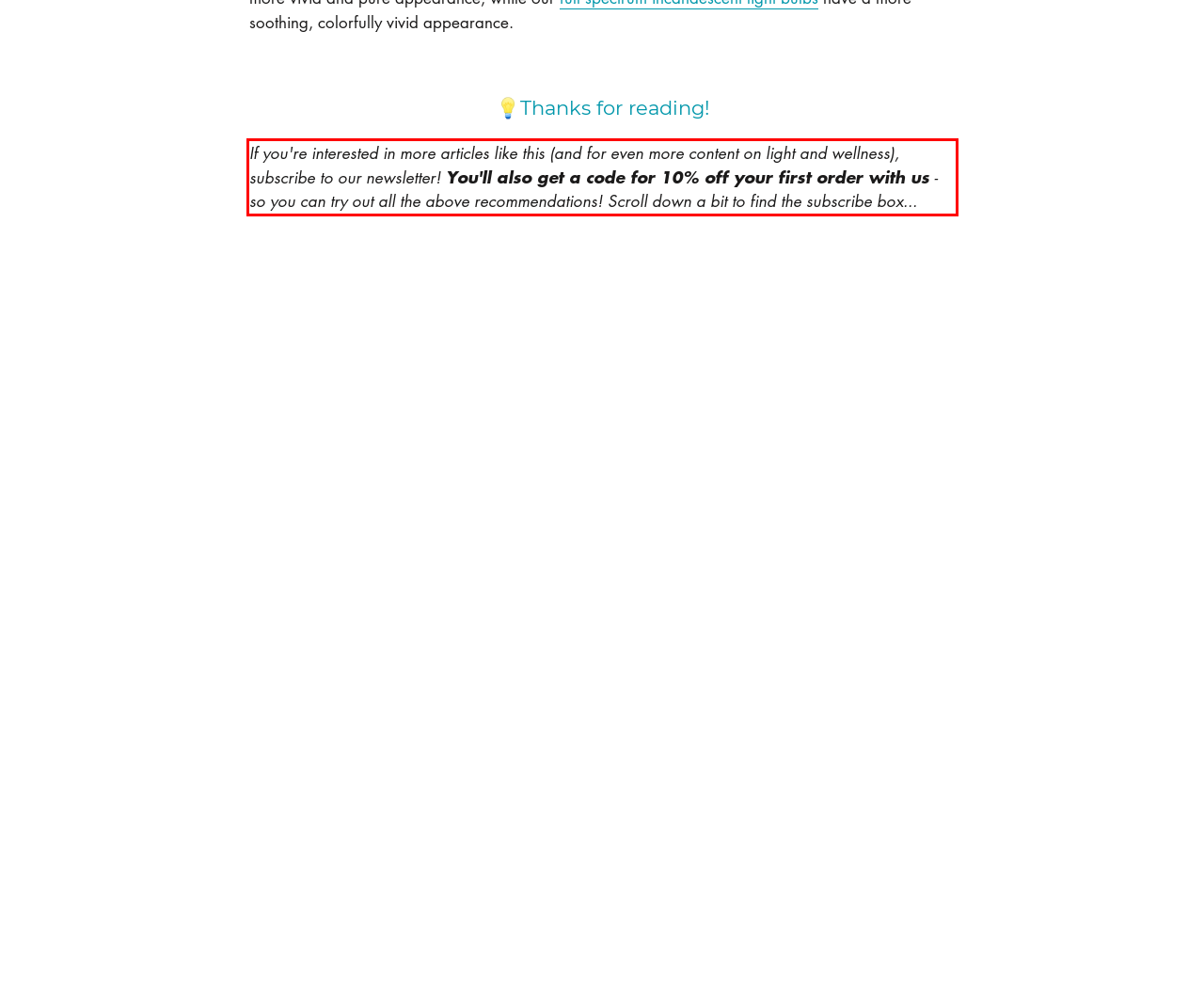You are given a screenshot with a red rectangle. Identify and extract the text within this red bounding box using OCR.

If you're interested in more articles like this (and for even more content on light and wellness), subscribe to our newsletter! You'll also get a code for 10% off your first order with us - so you can try out all the above recommendations! Scroll down a bit to find the subscribe box...